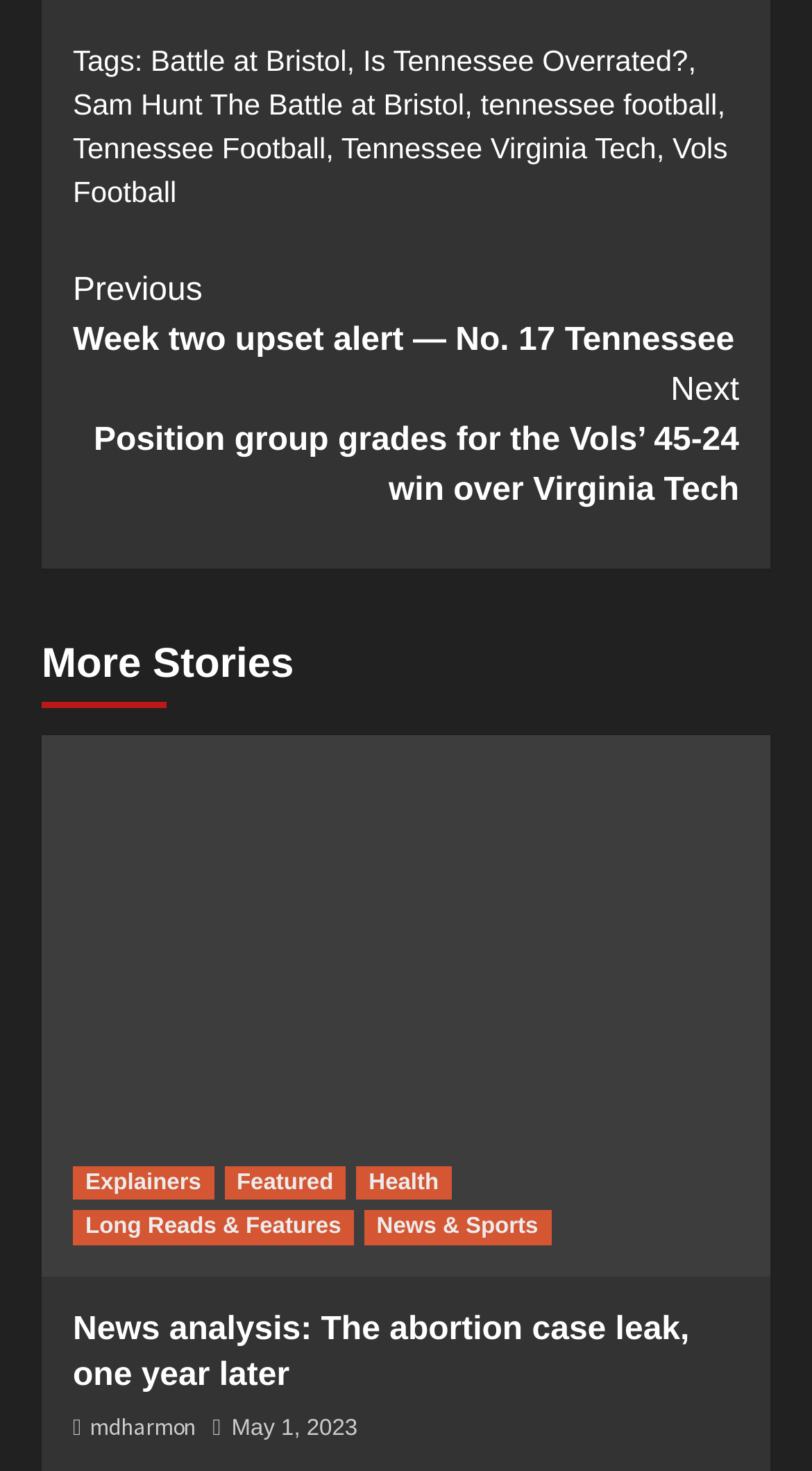Using the description "Long Reads & Features", predict the bounding box of the relevant HTML element.

[0.09, 0.823, 0.436, 0.846]